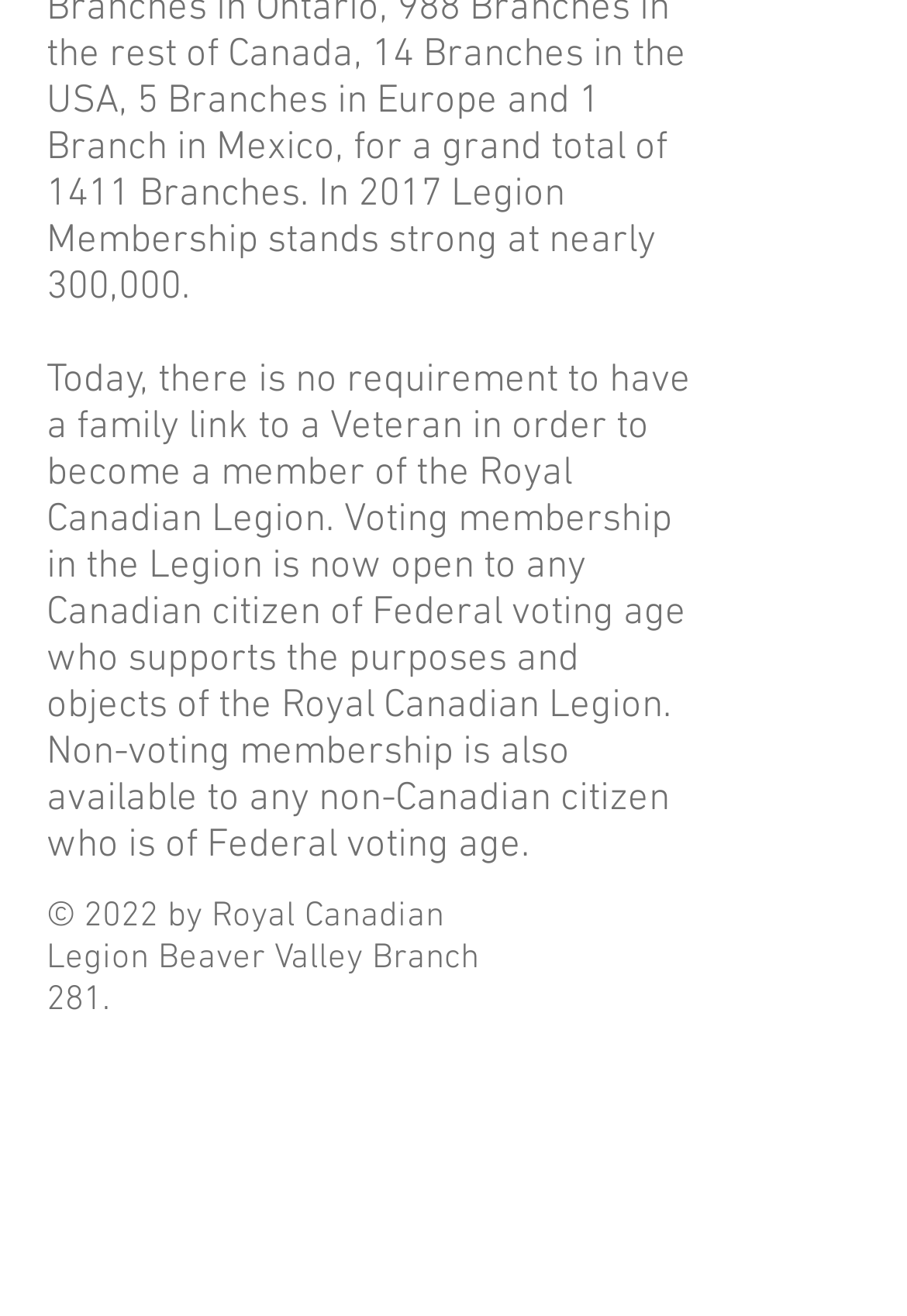What is the purpose of the organization?
Look at the image and answer the question using a single word or phrase.

Supports Veterans